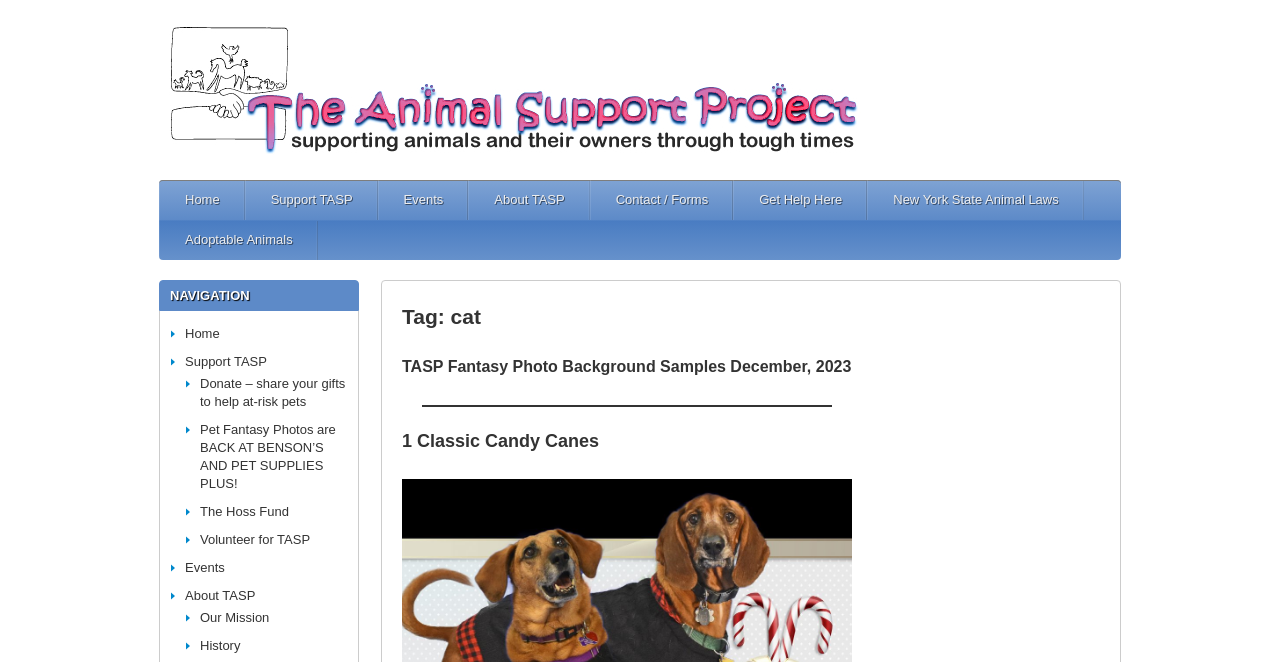Pinpoint the bounding box coordinates of the element you need to click to execute the following instruction: "learn about TASP". The bounding box should be represented by four float numbers between 0 and 1, in the format [left, top, right, bottom].

[0.386, 0.272, 0.441, 0.332]